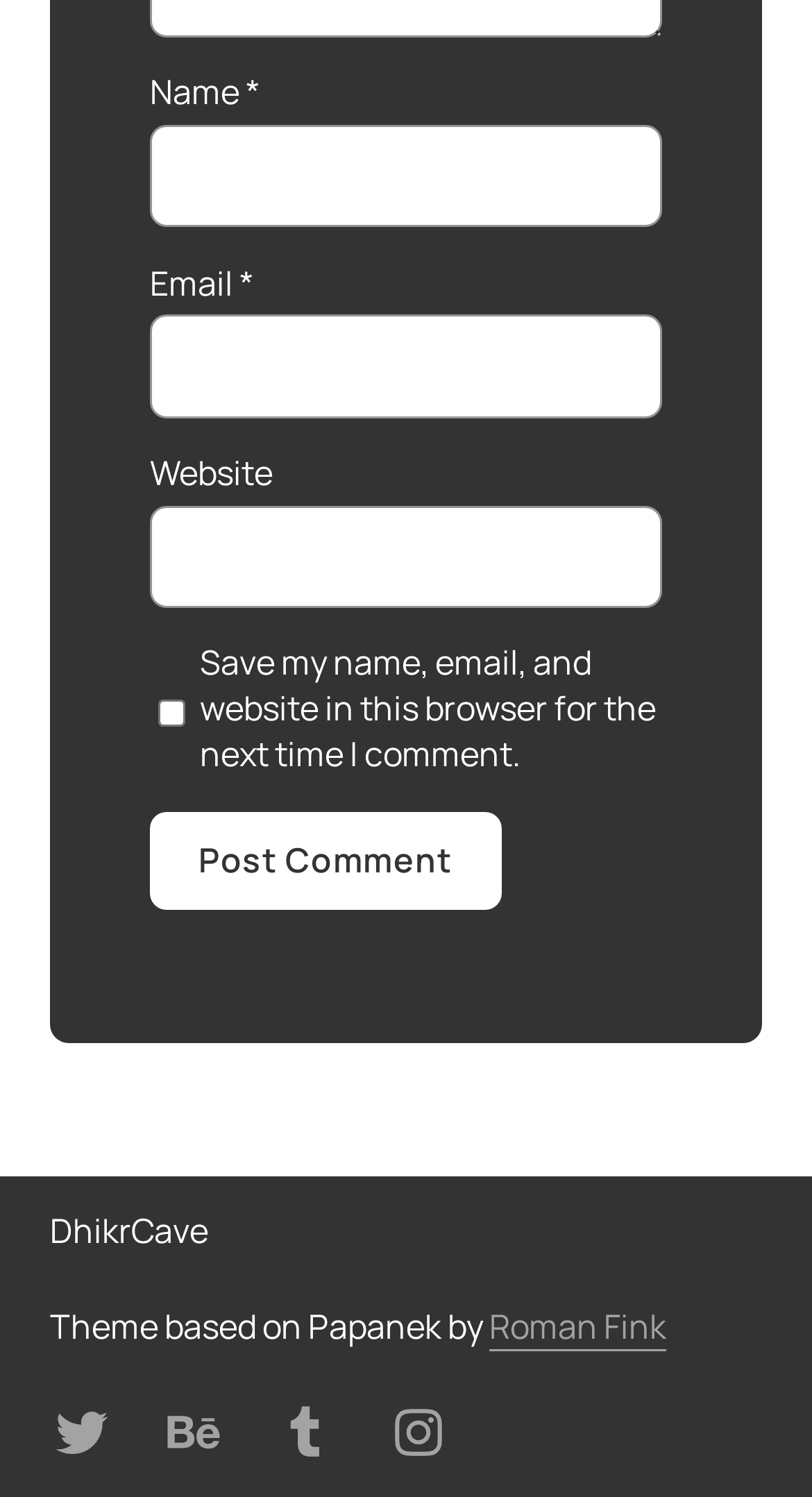Given the element description parent_node: Name * name="author", predict the bounding box coordinates for the UI element in the webpage screenshot. The format should be (top-left x, top-left y, bottom-right x, bottom-right y), and the values should be between 0 and 1.

[0.185, 0.083, 0.815, 0.152]